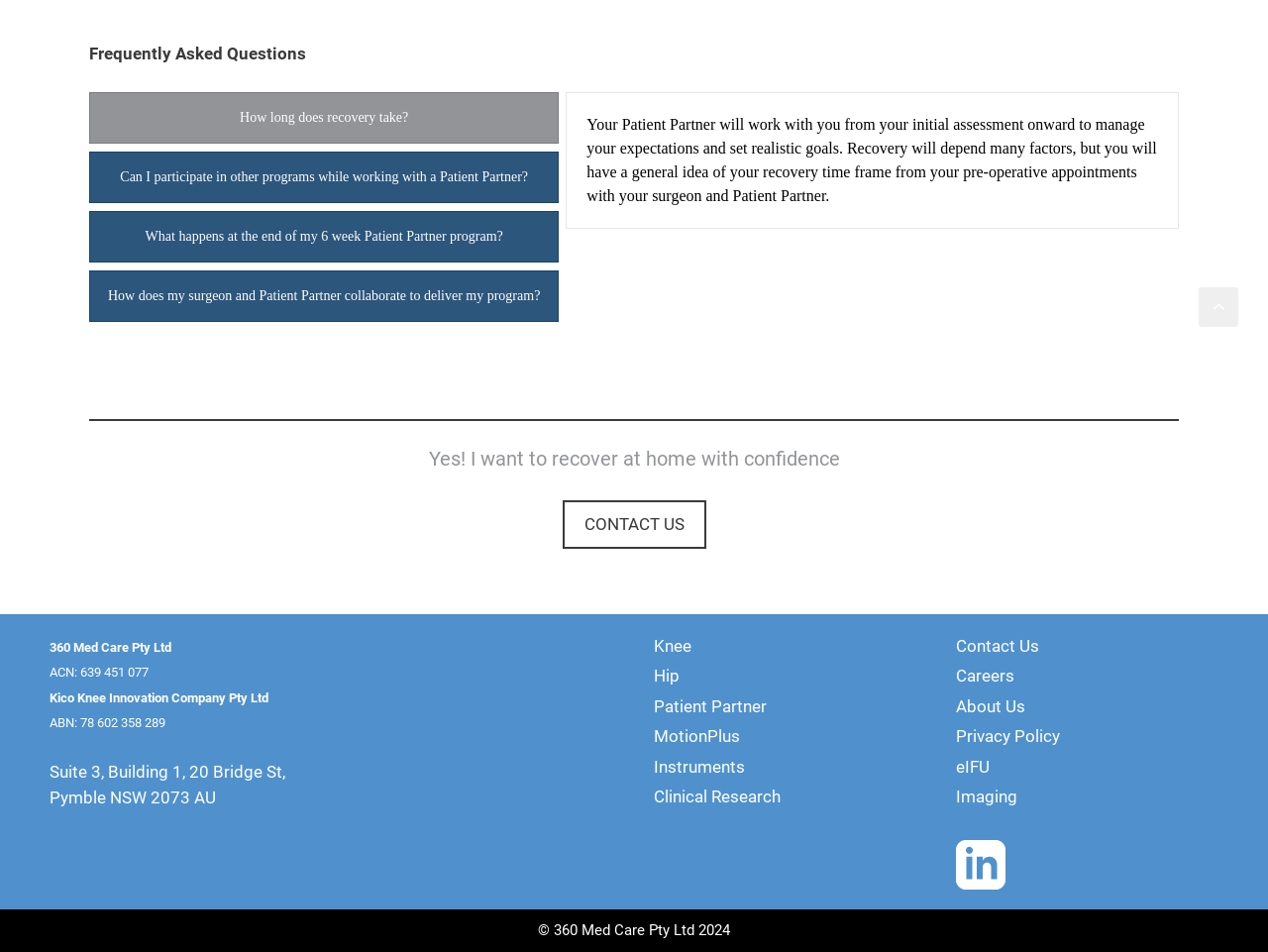Determine the bounding box coordinates of the clickable area required to perform the following instruction: "Click on the 'CONTACT US' link". The coordinates should be represented as four float numbers between 0 and 1: [left, top, right, bottom].

[0.443, 0.525, 0.557, 0.577]